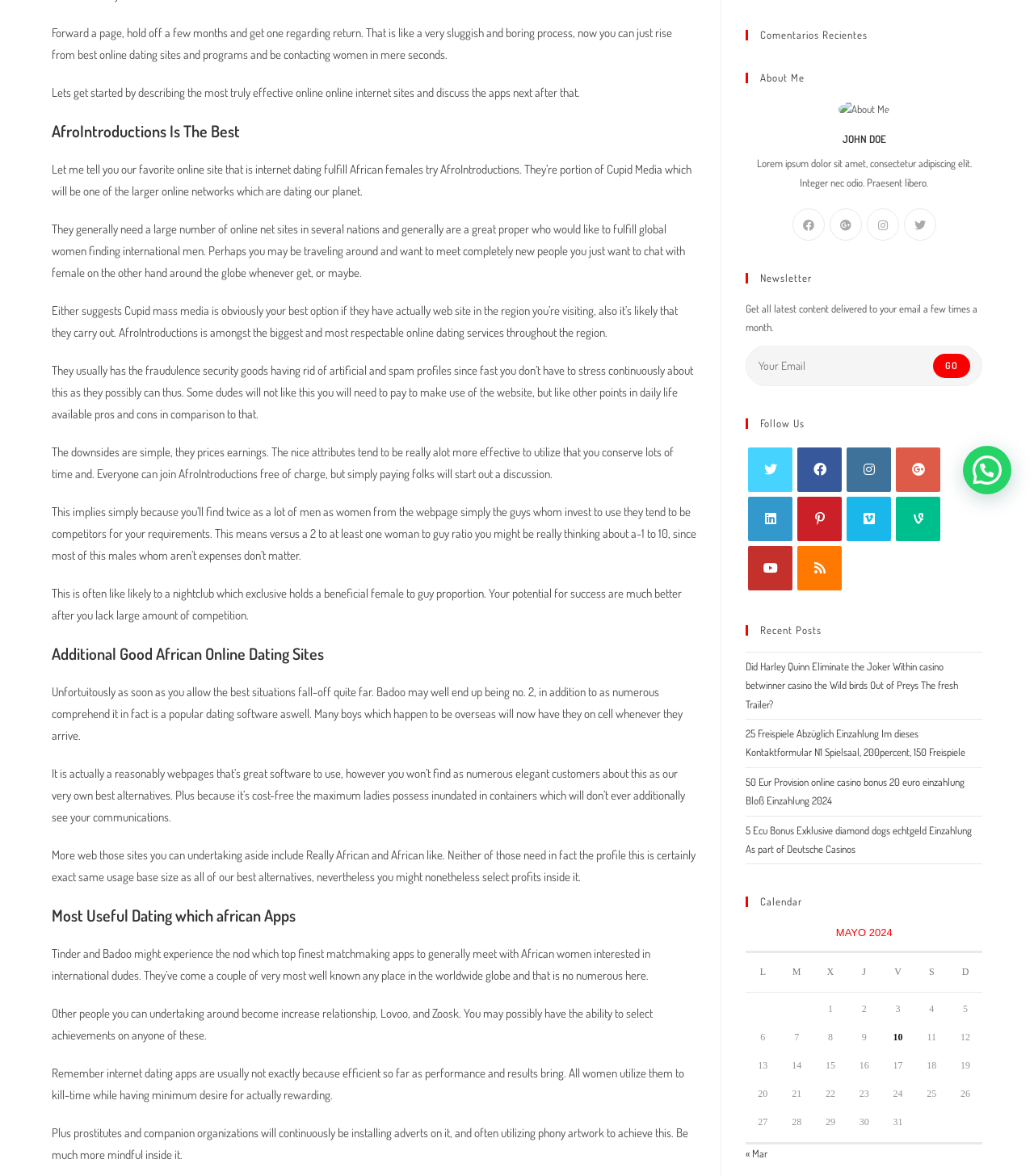Find the coordinates for the bounding box of the element with this description: "aria-label="GooglePlus"".

[0.802, 0.177, 0.833, 0.205]